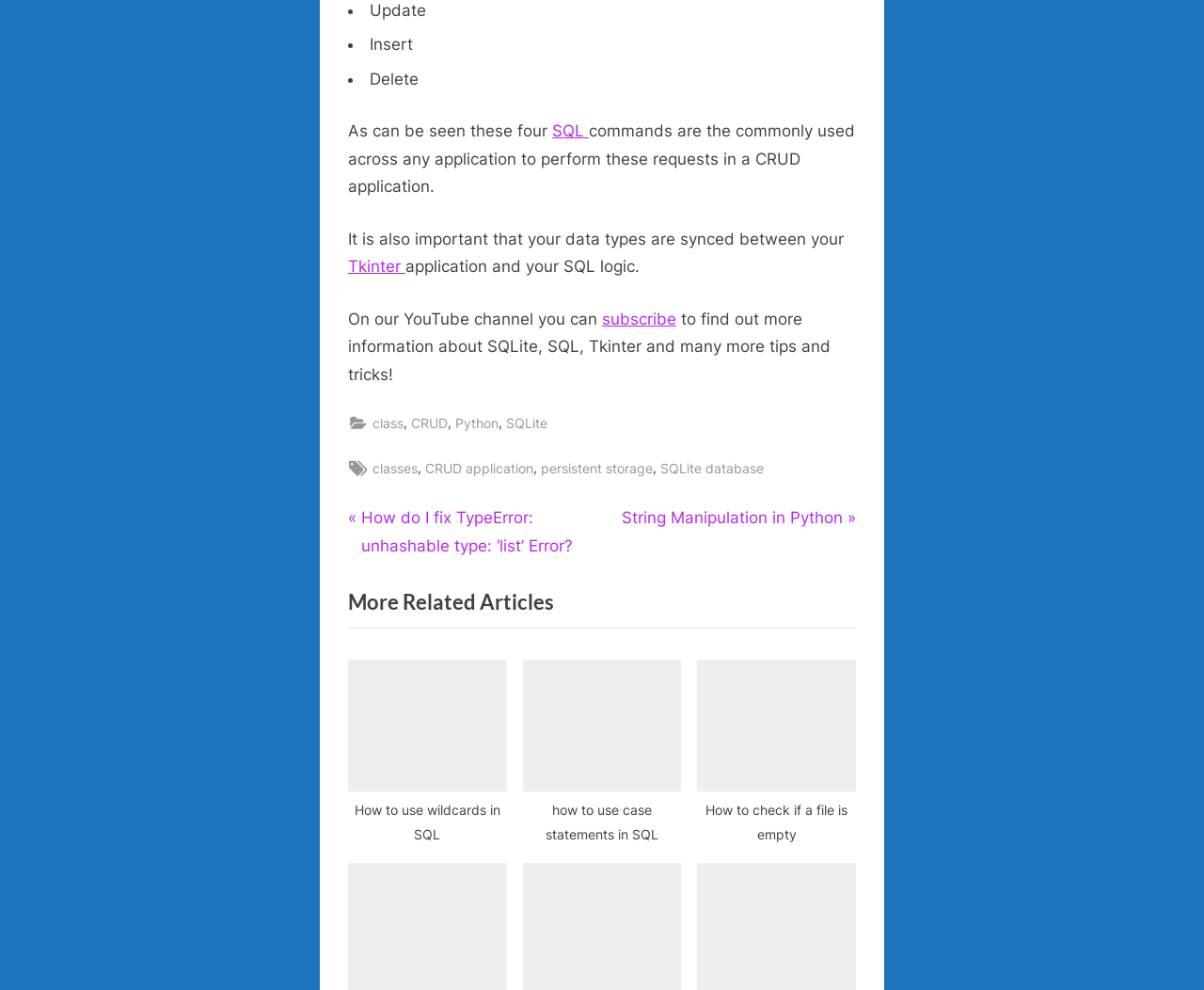What is the name of the YouTube channel mentioned?
Look at the image and respond with a single word or a short phrase.

Not specified